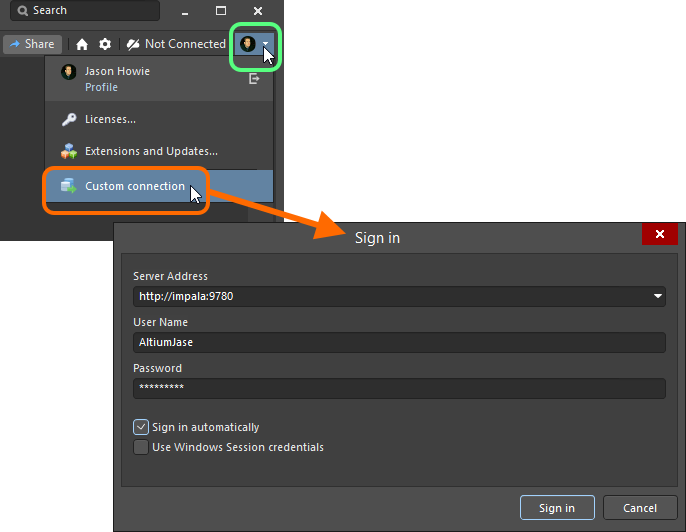Provide a comprehensive description of the image.

The image illustrates the process of signing into a Custom Connection within the Altium Designer interface. It features a sidebar where the user, identified as Jason Howie, is currently in a "Not Connected" state. The user is prompted to click on a button marked "Custom connection," which initiates a dialog box for signing in. This dialog includes fields for entering the Server Address (http://impala:9780), as well as input areas for the Username (AltiumJase) and Password. Options are provided to enable automatic sign-in and use Windows Session credentials. The interface is designed to facilitate connecting to an Enterprise Server Workspace, providing users with a clear and organized method to access their projects.